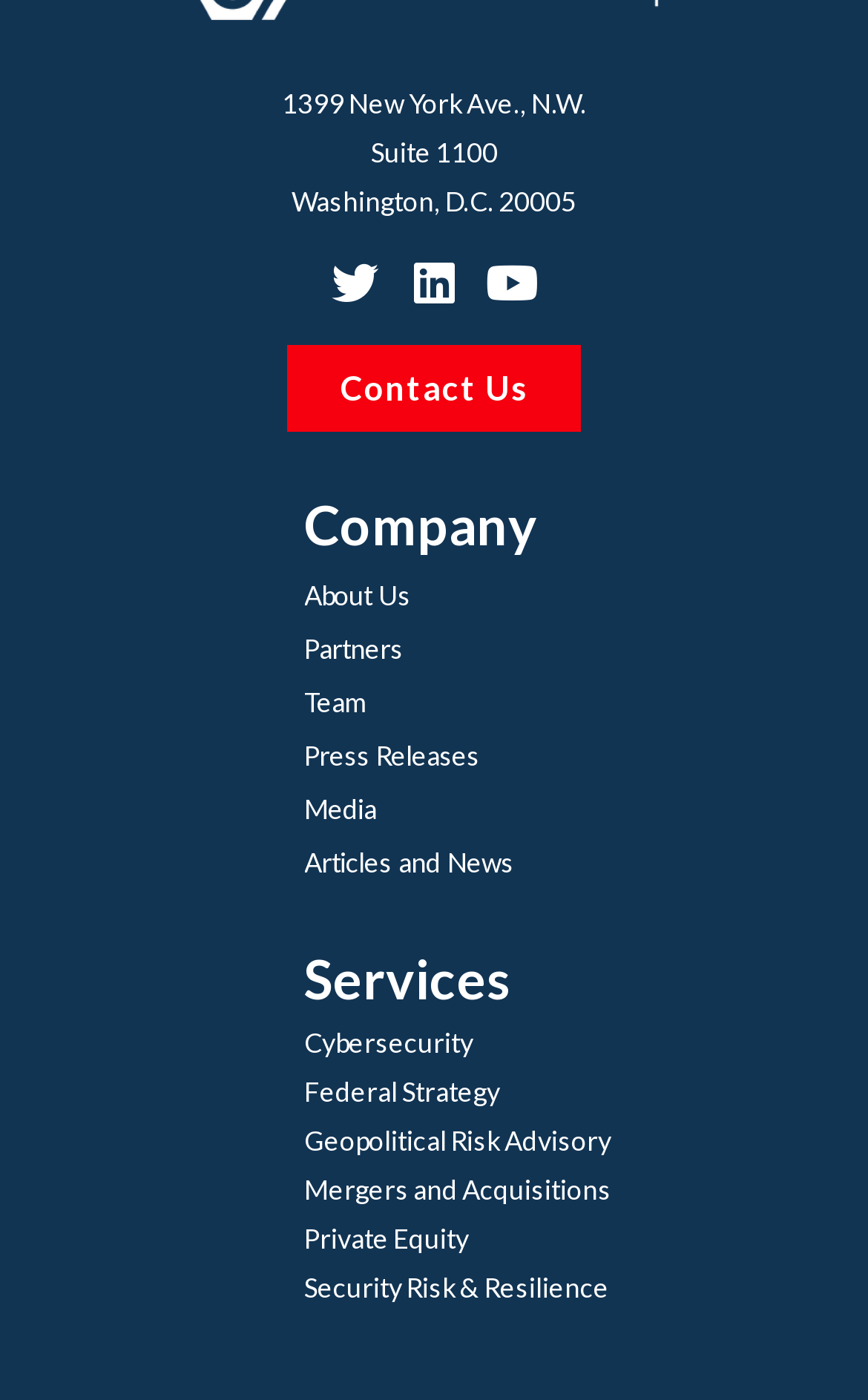Find the bounding box coordinates of the clickable region needed to perform the following instruction: "Contact us". The coordinates should be provided as four float numbers between 0 and 1, i.e., [left, top, right, bottom].

[0.331, 0.246, 0.669, 0.308]